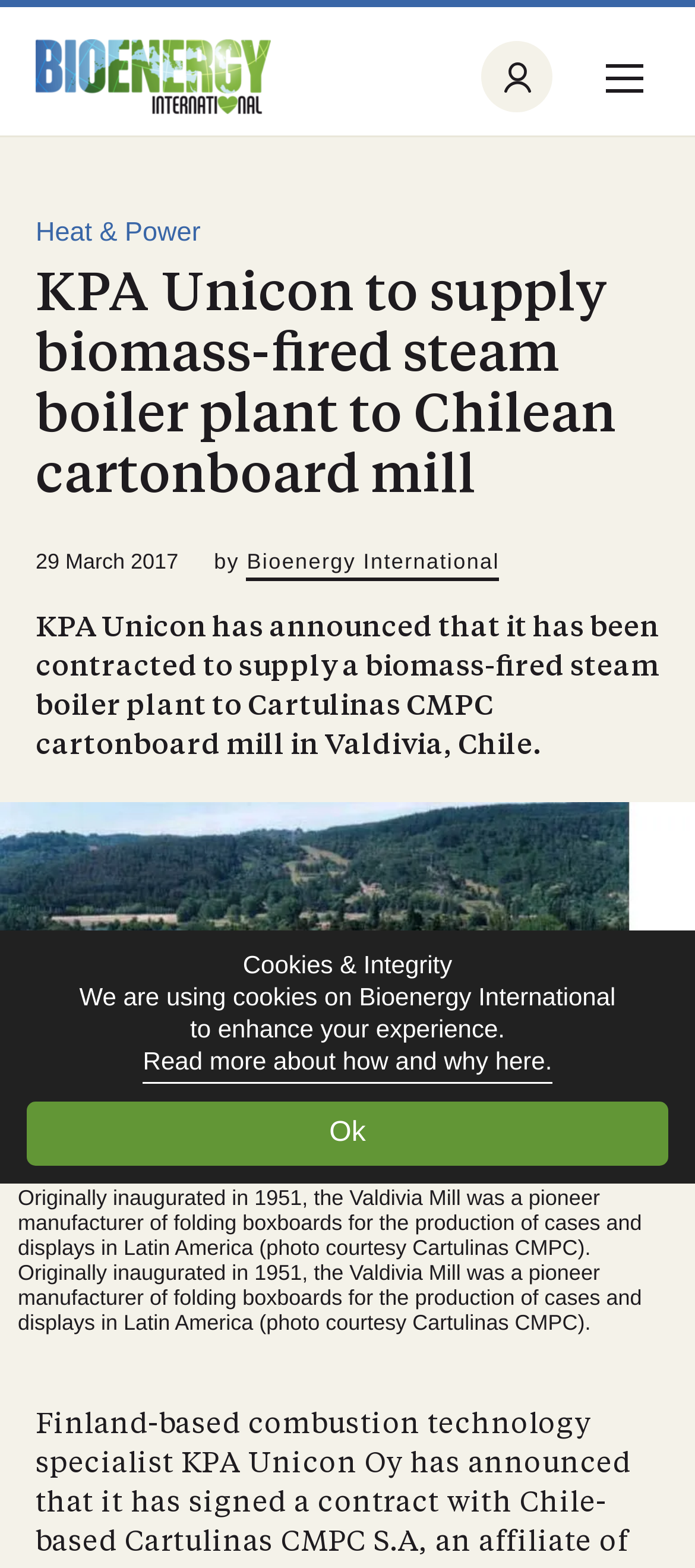Offer an in-depth caption of the entire webpage.

The webpage is about KPA Unicon Oy, a Finland-based combustion technology specialist, signing a contract with Cartulinas CMPC S.A, a Chile-based affiliate, to supply a biomass-fired steam boiler plant to a cartonboard mill in Valdivia, Chile.

At the top left of the page, there is a link to "Bioenergy International" accompanied by an image with the same name. To the right of this link, there is another link with no text. Below these links, there is a heading that summarizes the main topic of the webpage.

Under the heading, there is a section with a subheading "Heat & Power" and a date "29 March 2017". The main article starts below this section, describing the contract between KPA Unicon and Cartulinas CMPC S.A. The article is written by Bioenergy International.

In the middle of the page, there is a large figure with an image and a caption. The image shows the Valdivia Mill, and the caption provides more information about the mill's history.

At the bottom of the page, there is a section about cookies and integrity, informing users that the website is using cookies to enhance their experience. There is a link to read more about the cookies and a button to accept them.